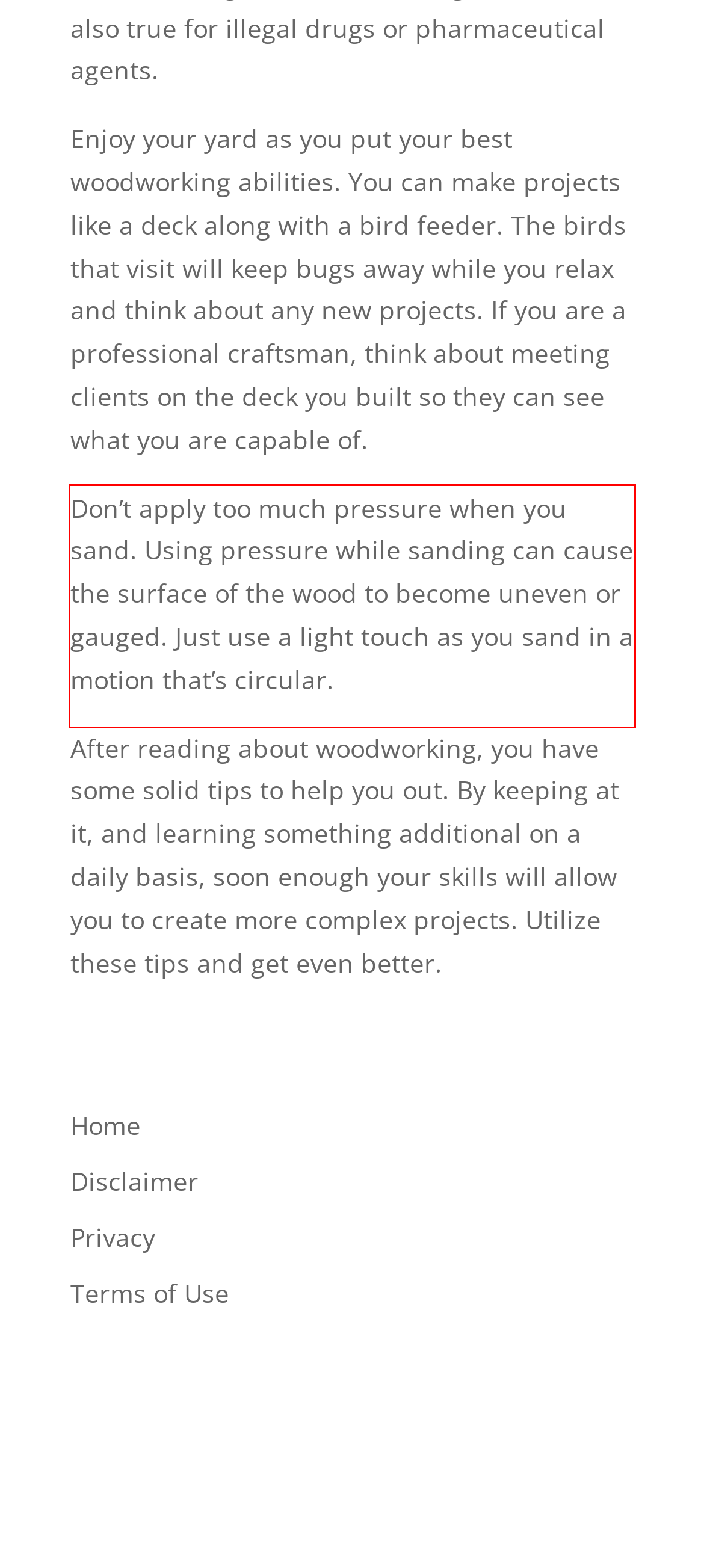There is a screenshot of a webpage with a red bounding box around a UI element. Please use OCR to extract the text within the red bounding box.

Don’t apply too much pressure when you sand. Using pressure while sanding can cause the surface of the wood to become uneven or gauged. Just use a light touch as you sand in a motion that’s circular.